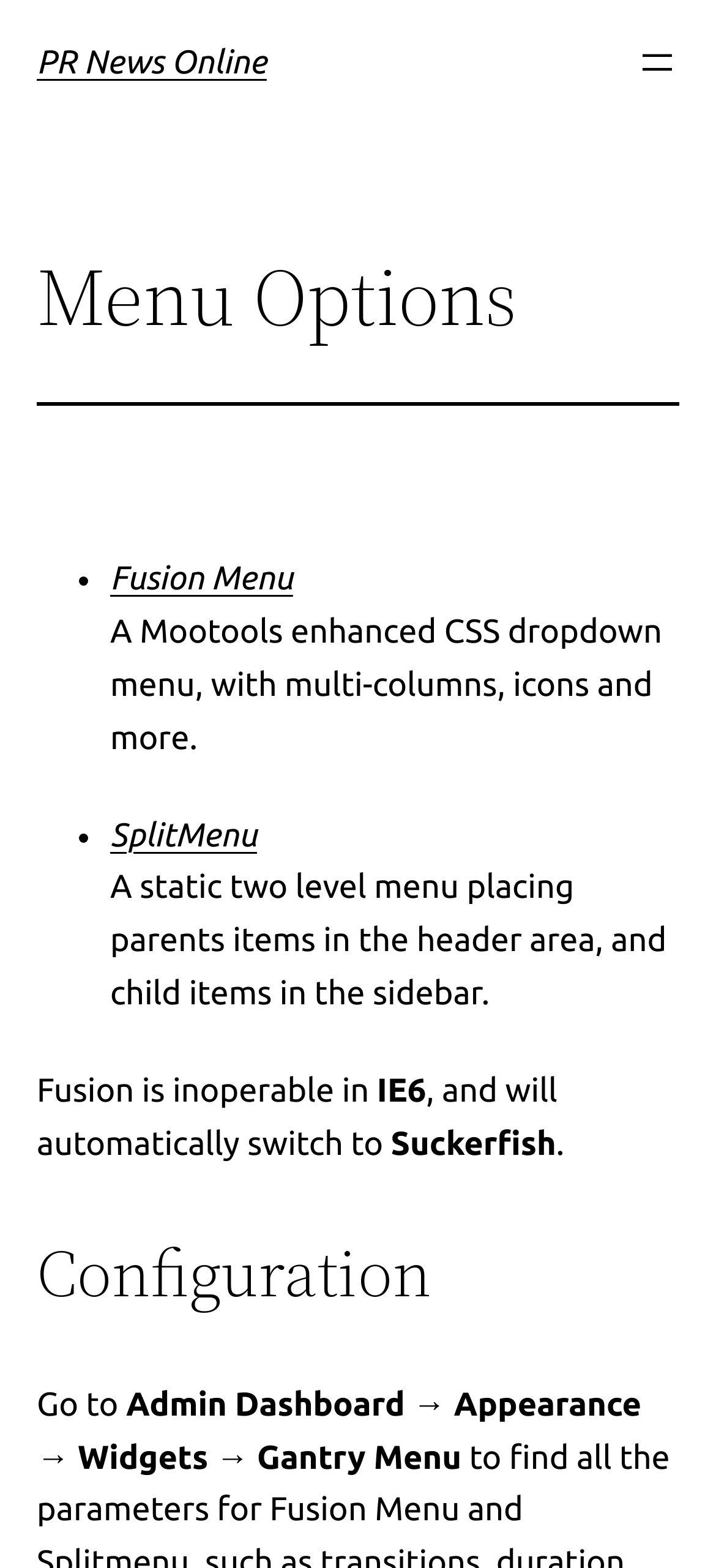How many menu options are available?
Please provide a single word or phrase as your answer based on the image.

2